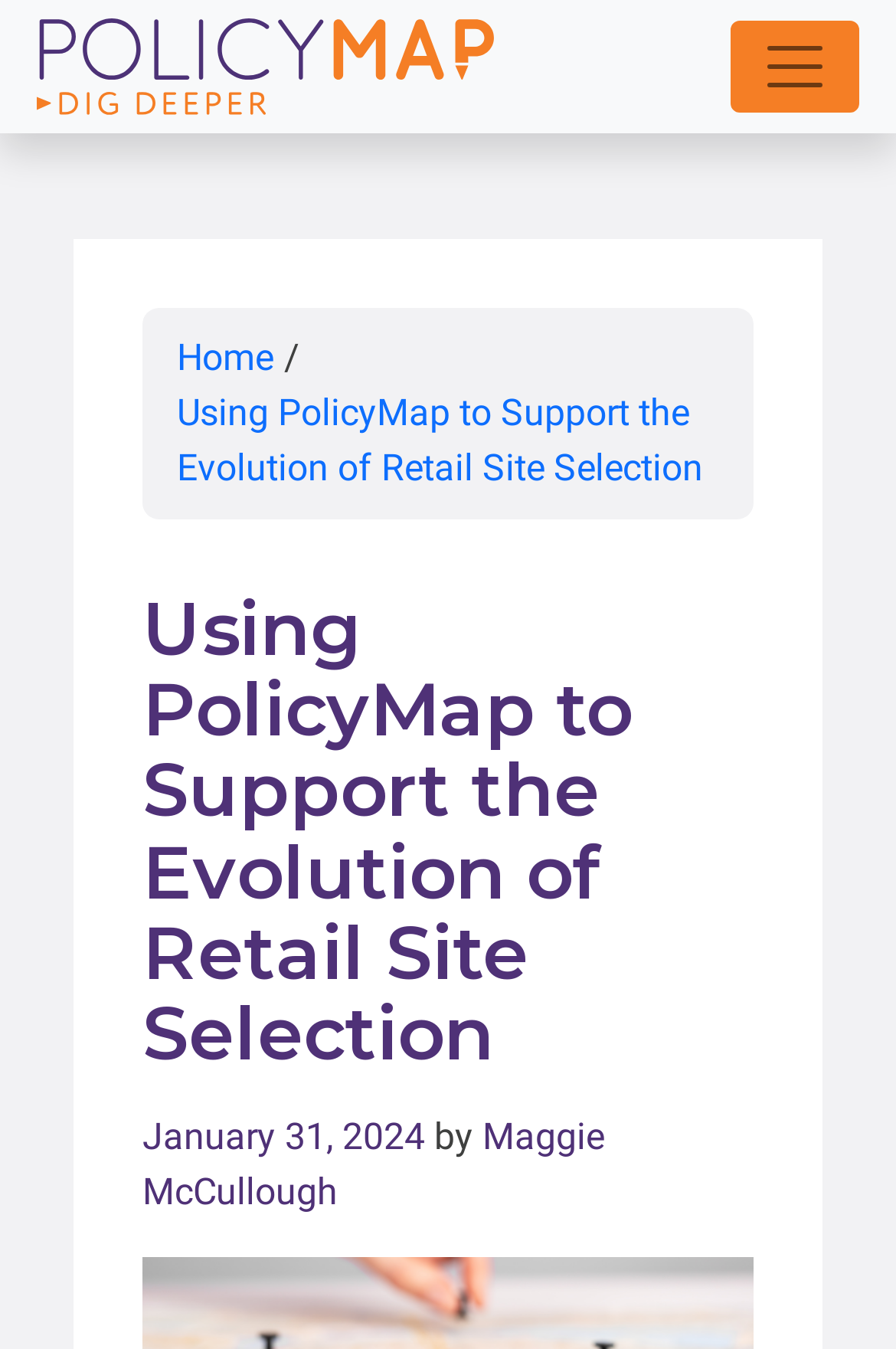Find and generate the main title of the webpage.

Using PolicyMap to Support the Evolution of Retail Site Selection